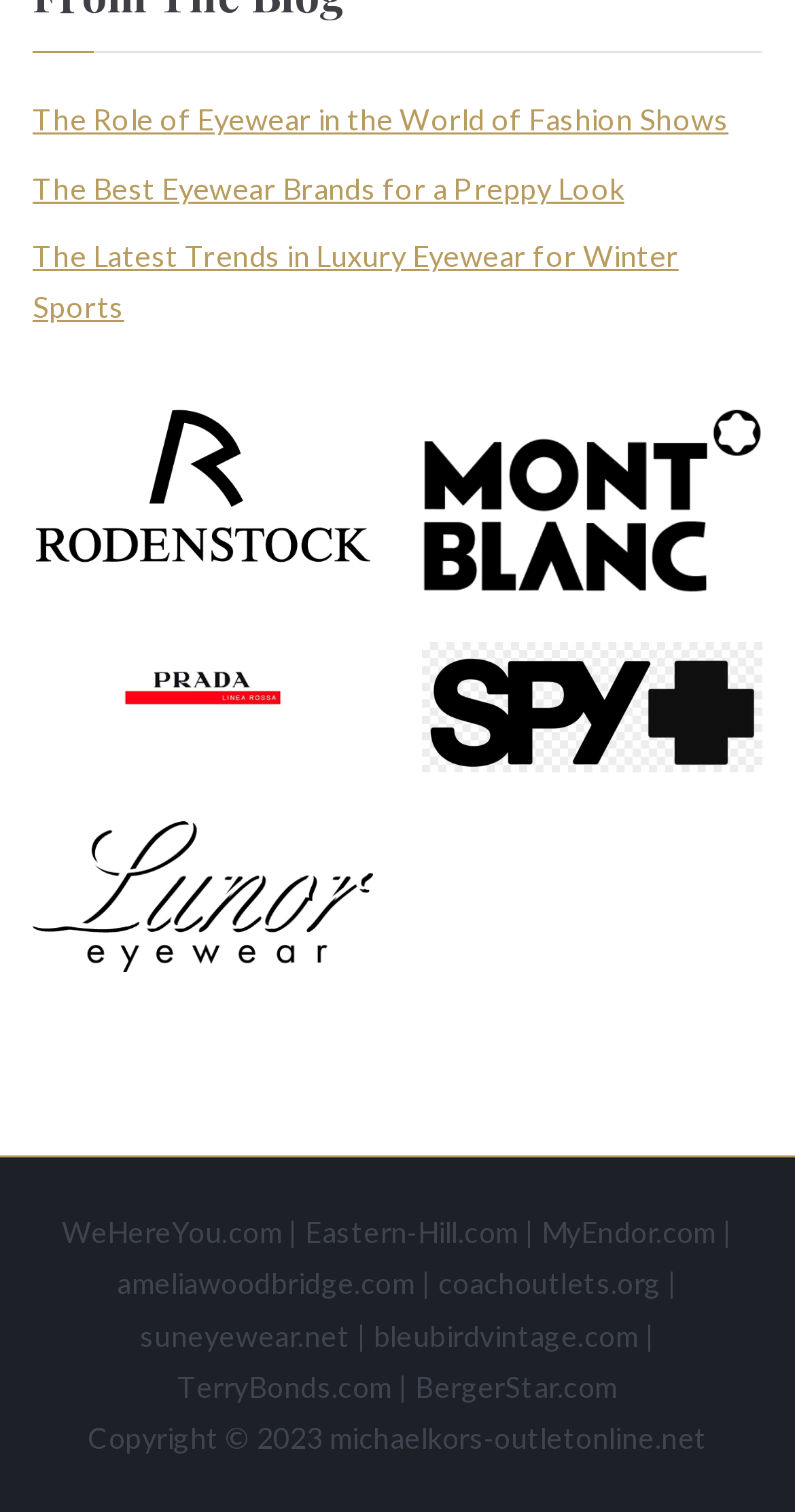Answer with a single word or phrase: 
How many eyewear brands are featured?

6